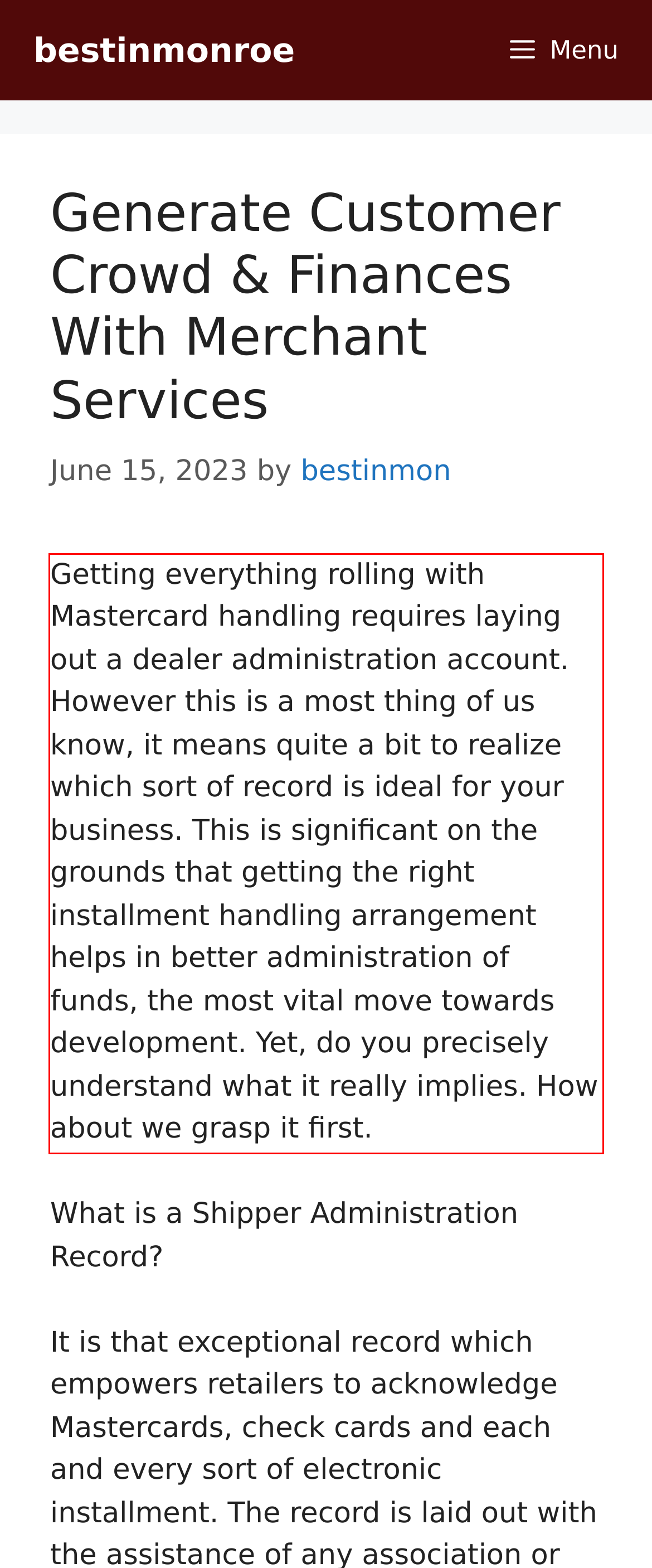Identify the text within the red bounding box on the webpage screenshot and generate the extracted text content.

Getting everything rolling with Mastercard handling requires laying out a dealer administration account. However this is a most thing of us know, it means quite a bit to realize which sort of record is ideal for your business. This is significant on the grounds that getting the right installment handling arrangement helps in better administration of funds, the most vital move towards development. Yet, do you precisely understand what it really implies. How about we grasp it first.